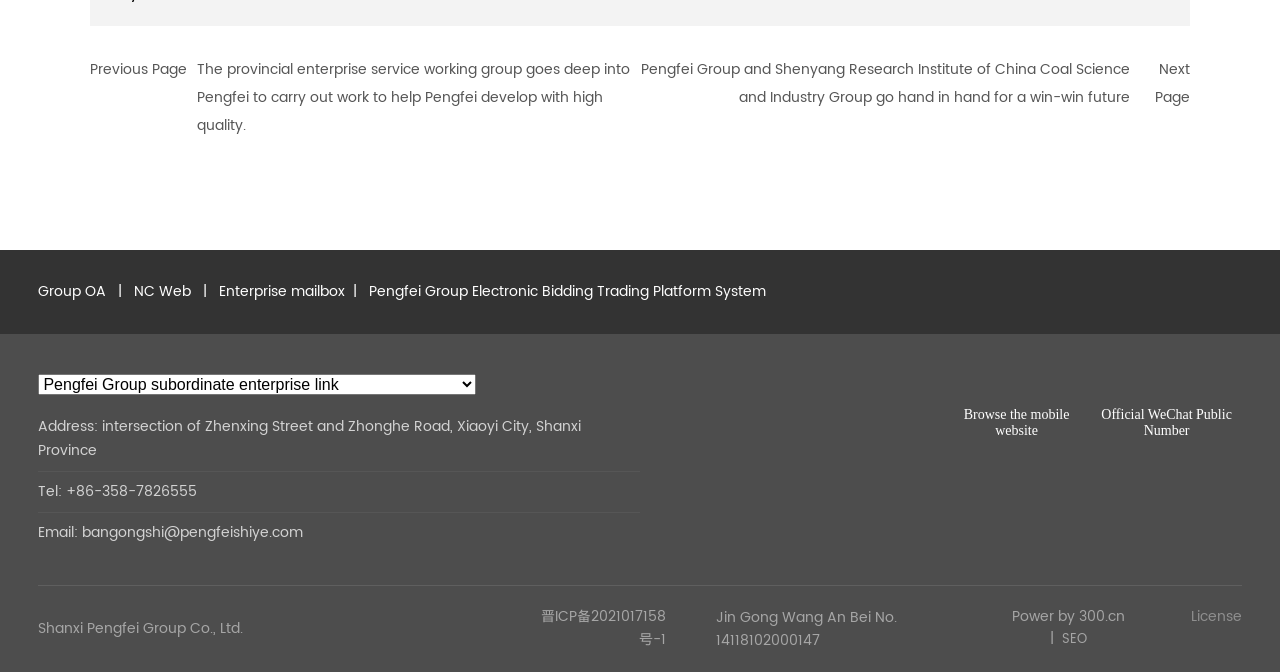Based on the provided description, "358-7826555", find the bounding box of the corresponding UI element in the screenshot.

[0.08, 0.714, 0.154, 0.748]